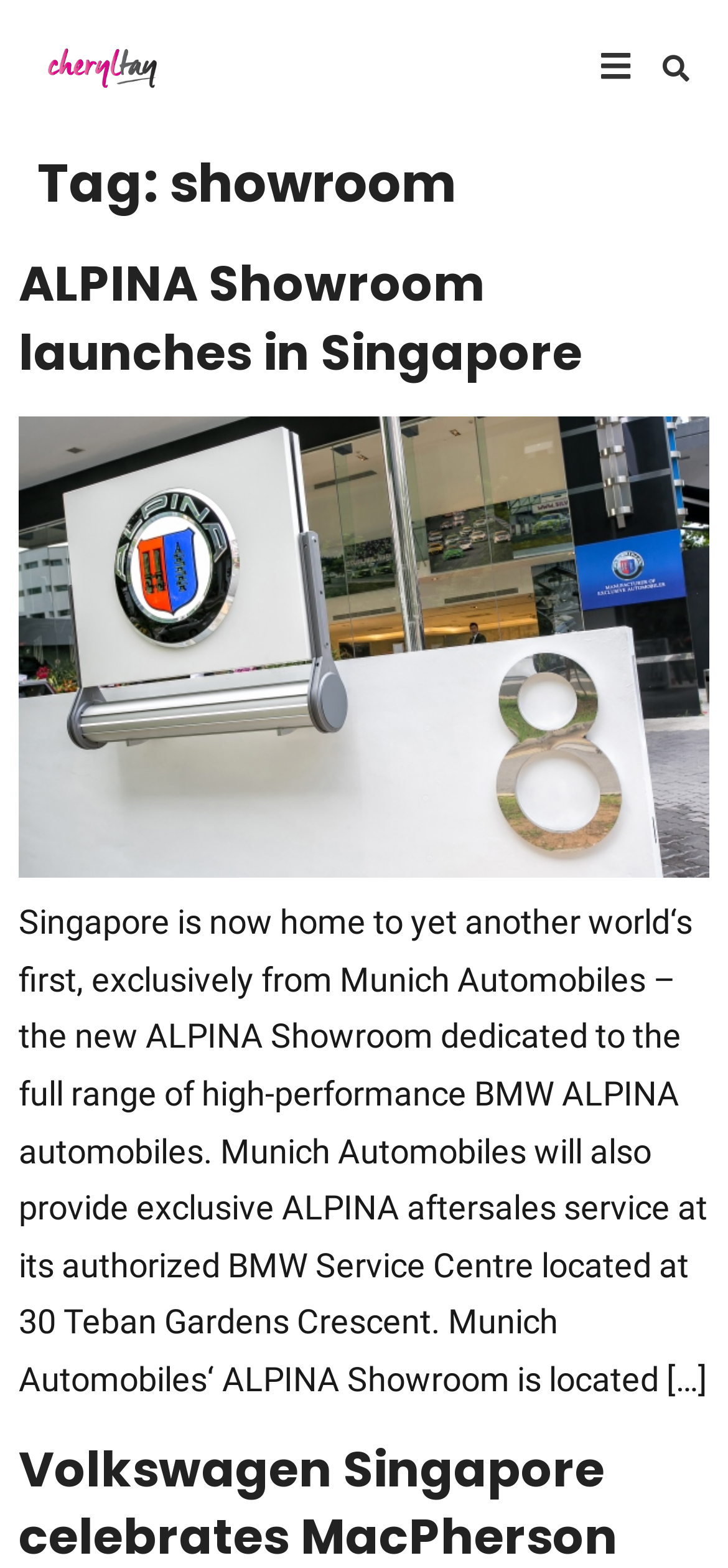Using the provided element description, identify the bounding box coordinates as (top-left x, top-left y, bottom-right x, bottom-right y). Ensure all values are between 0 and 1. Description: Search

None